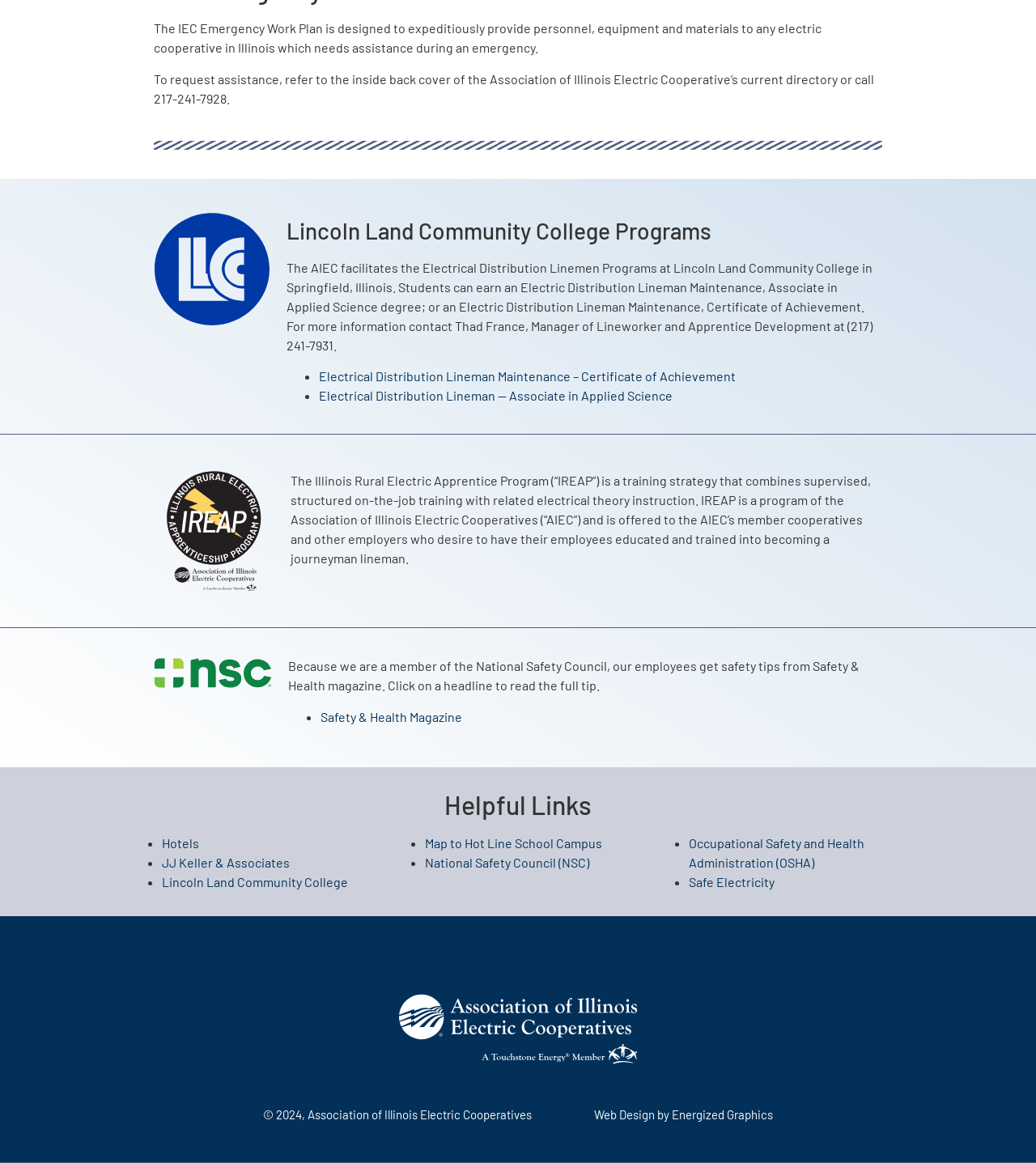Using the details from the image, please elaborate on the following question: What degree can students earn at Lincoln Land Community College?

According to the webpage, students can earn an Electric Distribution Lineman Maintenance, Associate in Applied Science degree at Lincoln Land Community College in Springfield, Illinois, as part of the Electrical Distribution Linemen Programs facilitated by the AIEC.